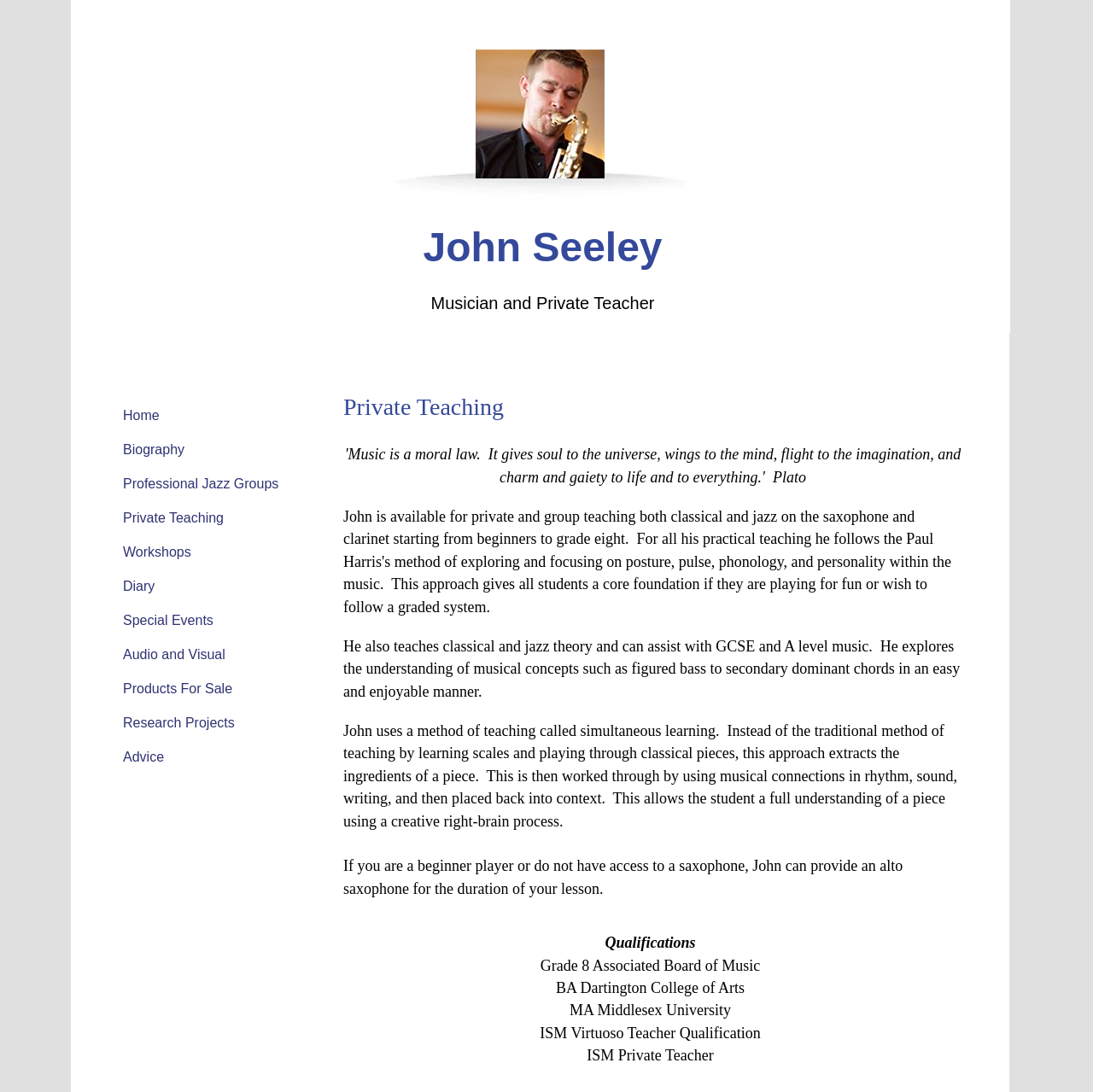Please answer the following question using a single word or phrase: 
What is John Seeley's profession?

Musician and Private Teacher